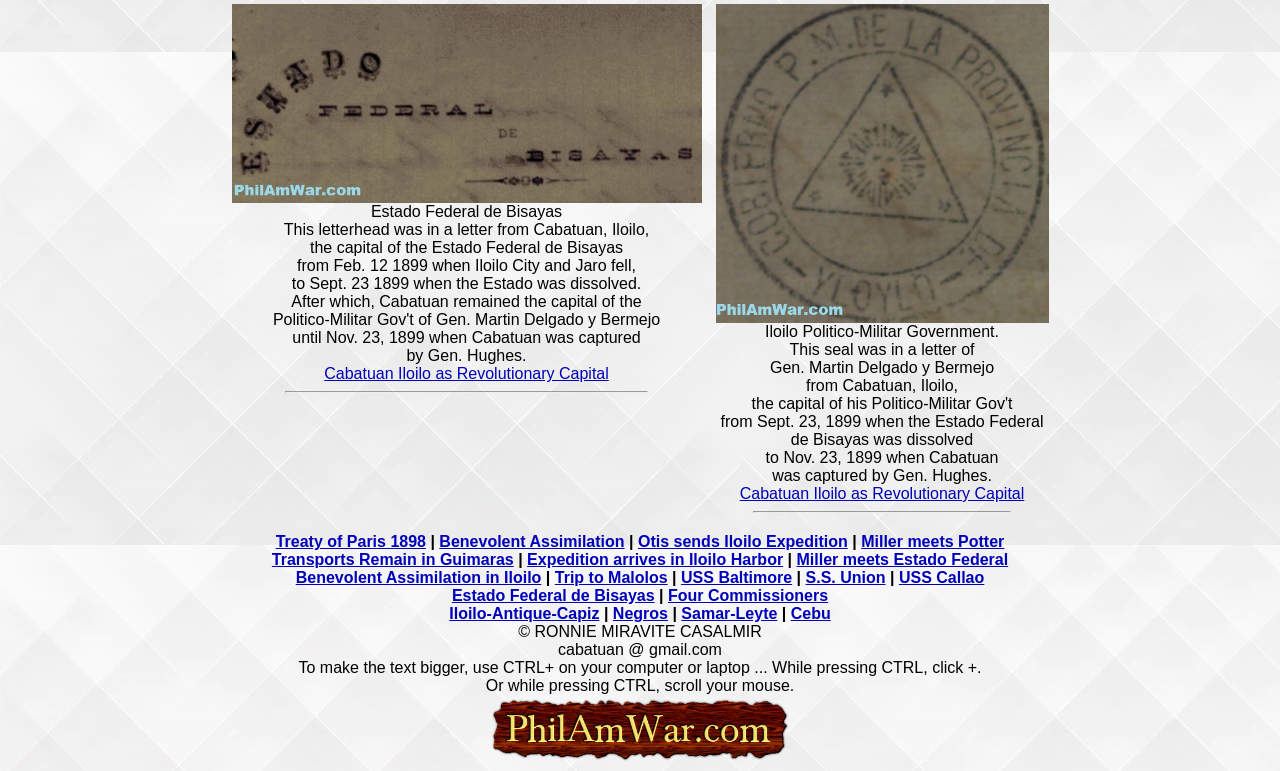Determine the bounding box coordinates of the clickable element necessary to fulfill the instruction: "Click the link 'PhilAmWar.com'". Provide the coordinates as four float numbers within the 0 to 1 range, i.e., [left, top, right, bottom].

[0.383, 0.971, 0.617, 0.993]